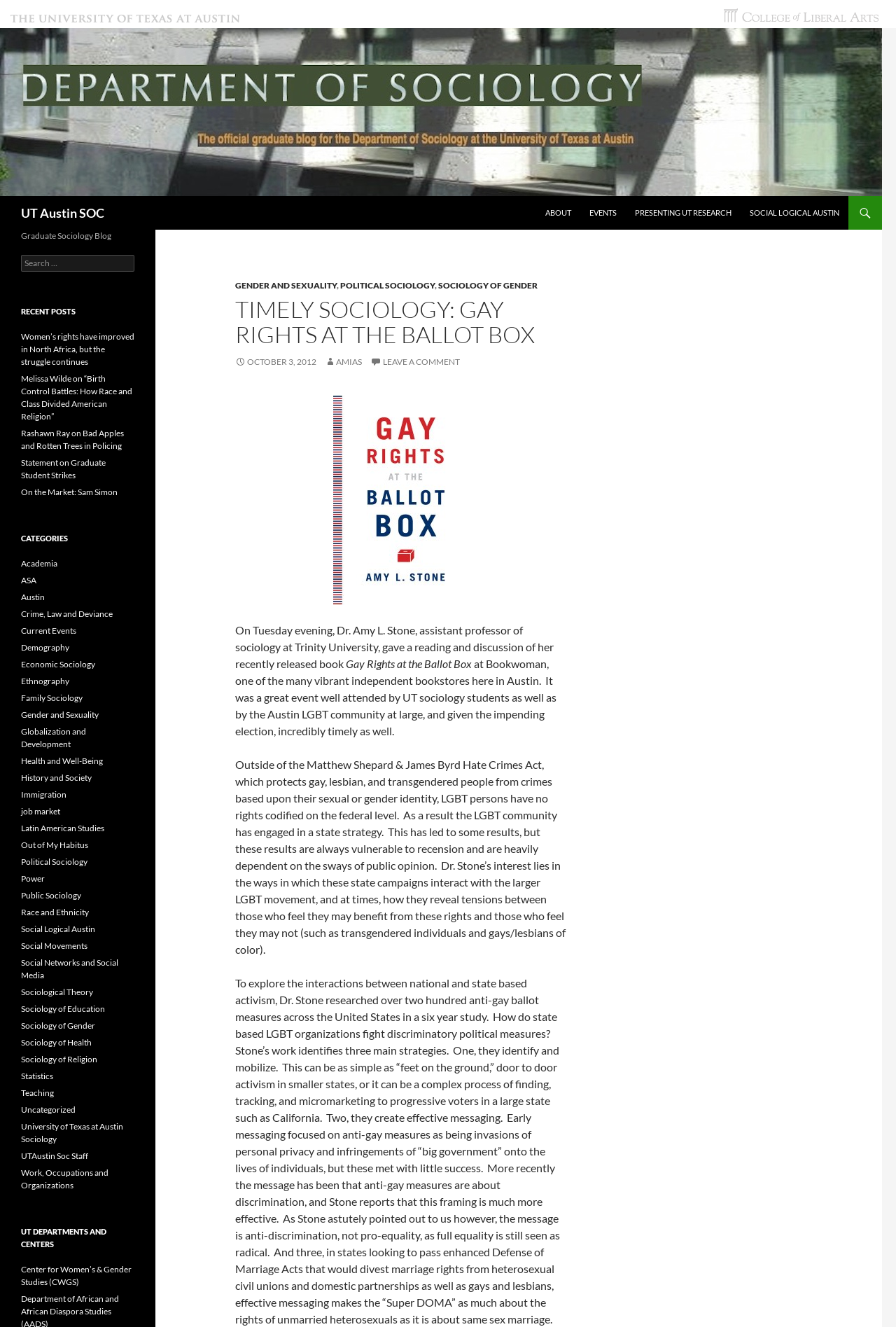Pinpoint the bounding box coordinates of the element that must be clicked to accomplish the following instruction: "Visit the UT Austin SOC website". The coordinates should be in the format of four float numbers between 0 and 1, i.e., [left, top, right, bottom].

[0.0, 0.078, 0.984, 0.088]